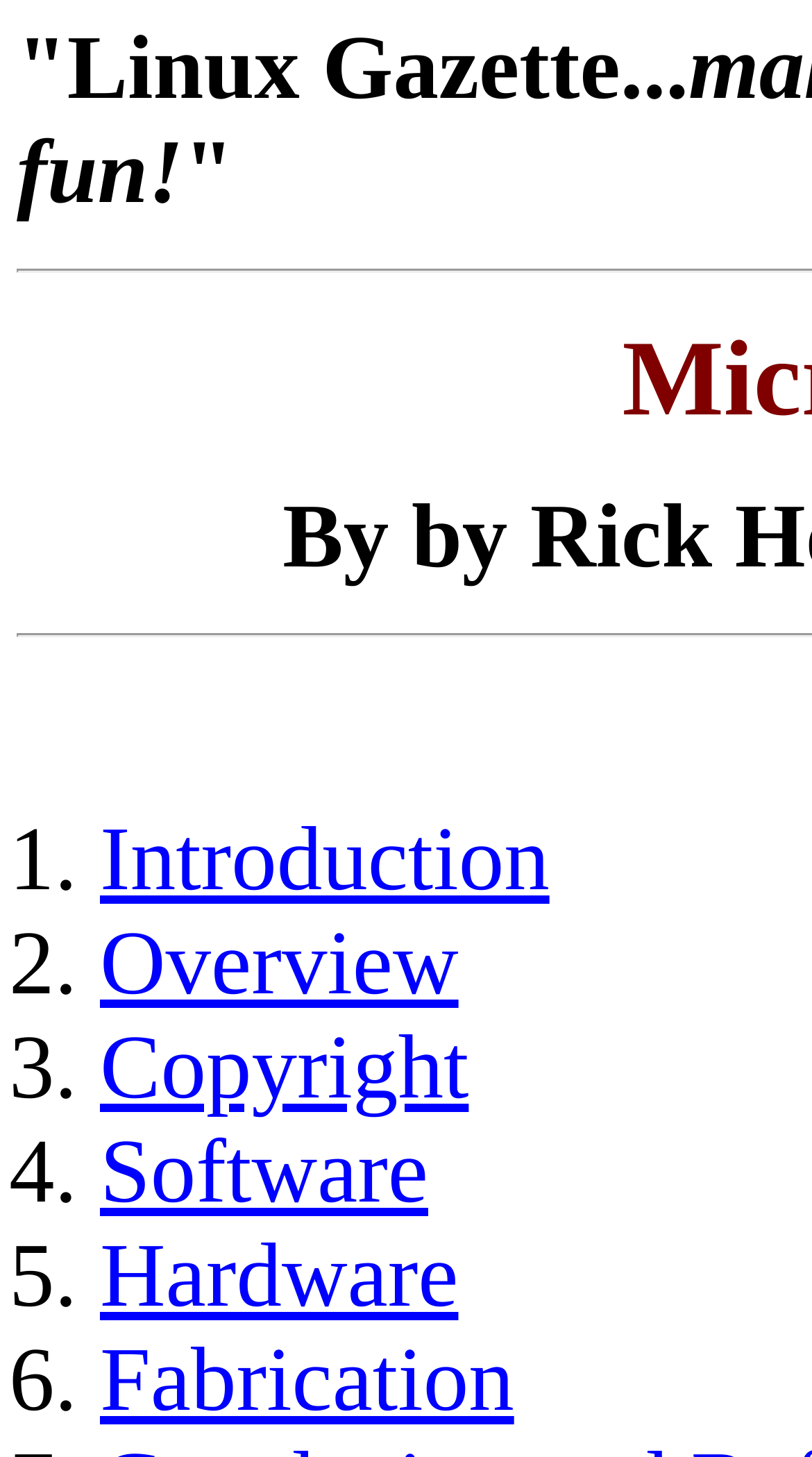Please reply to the following question with a single word or a short phrase:
Are the topics in the list numbered?

Yes